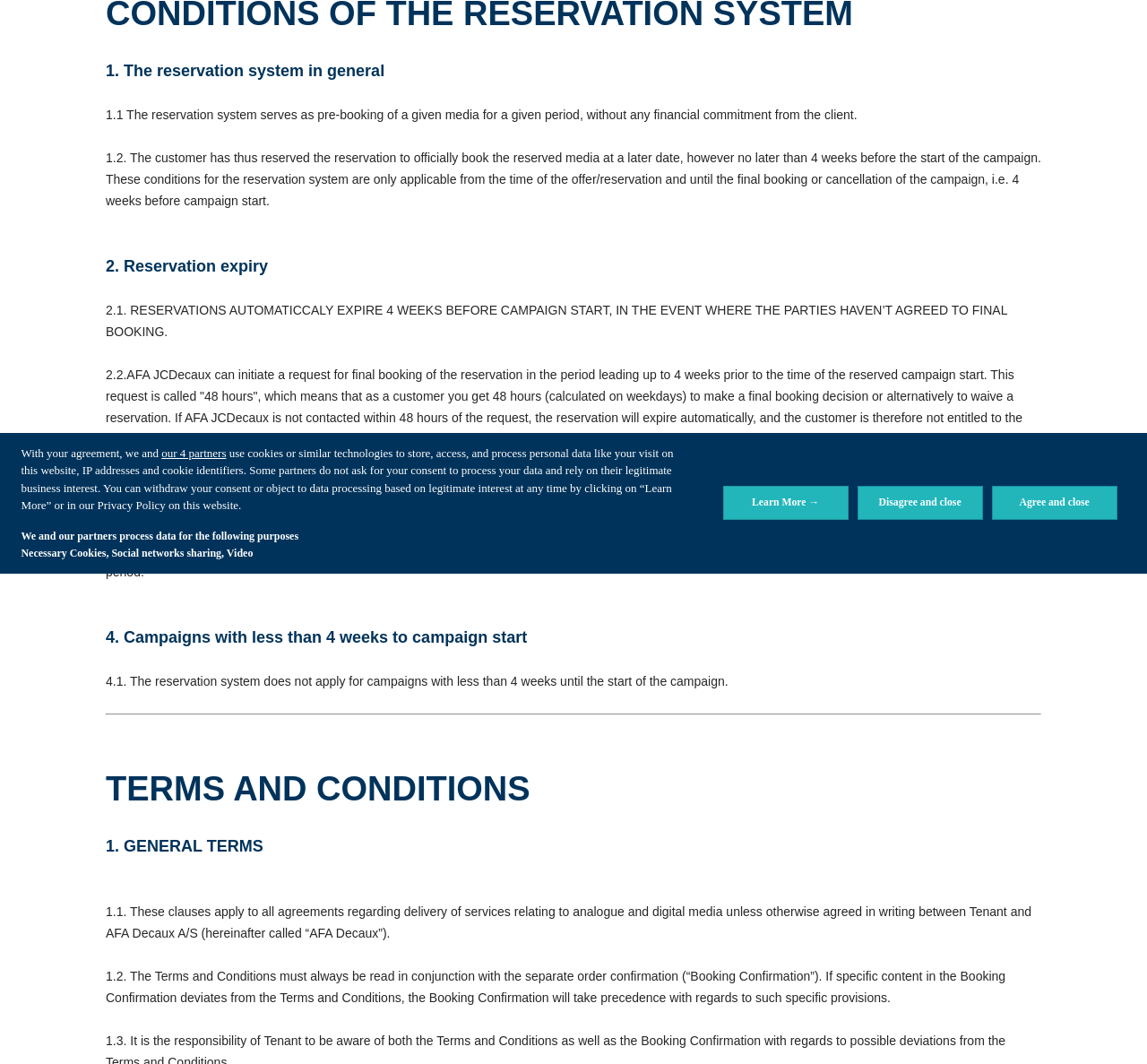Based on the element description, predict the bounding box coordinates (top-left x, top-left y, bottom-right x, bottom-right y) for the UI element in the screenshot: our 4 partners

[0.141, 0.419, 0.197, 0.432]